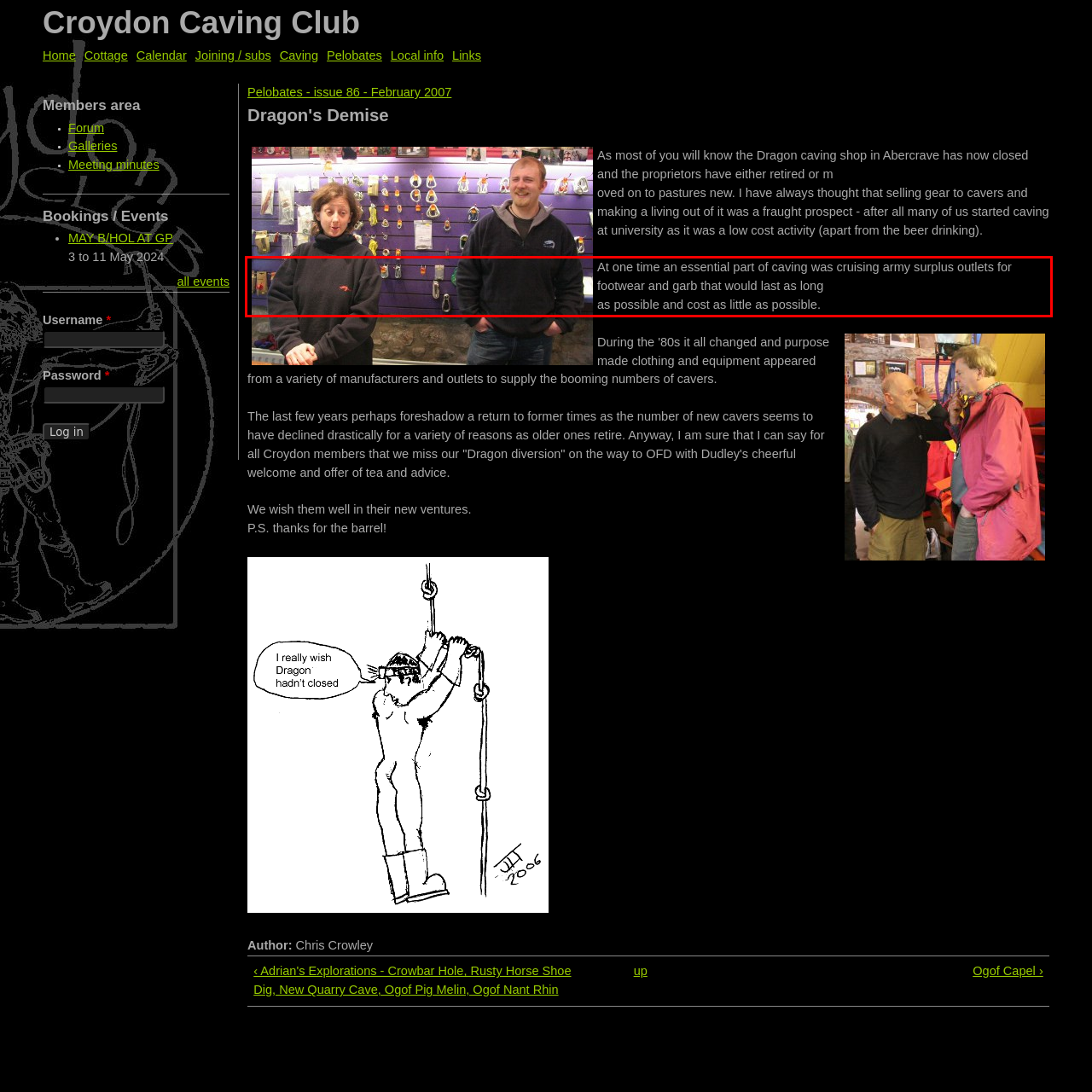Please perform OCR on the text content within the red bounding box that is highlighted in the provided webpage screenshot.

At one time an essential part of caving was cruising army surplus outlets for footwear and garb that would last as long as possible and cost as little as possible.